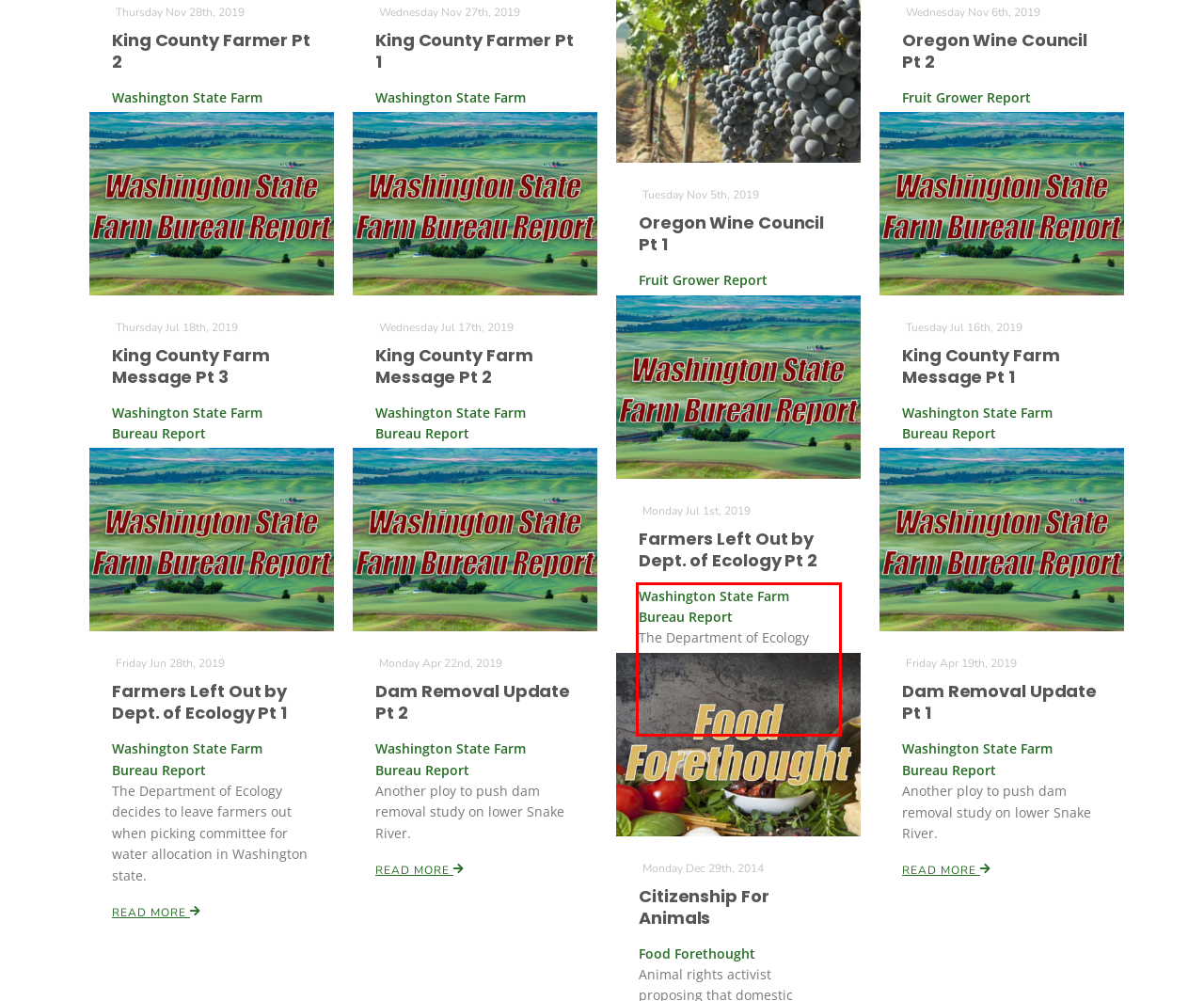You are provided with a screenshot of a webpage that includes a red bounding box. Extract and generate the text content found within the red bounding box.

Washington State Farm Bureau Report The Department of Ecology decides to leave farmers out when picking committee for water allocation in Washington state.